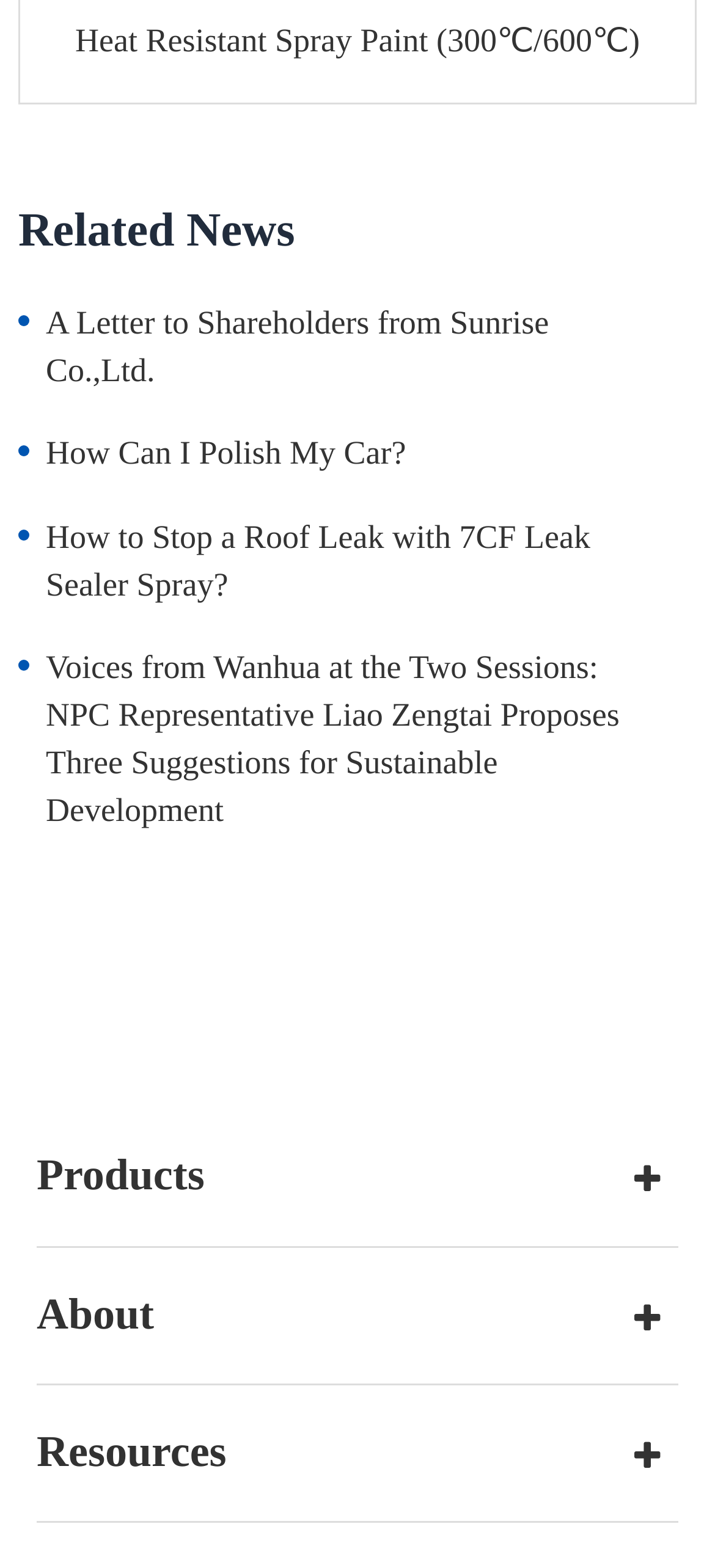Please provide a brief answer to the question using only one word or phrase: 
What is the topic of the first link?

Heat Resistant Spray Paint